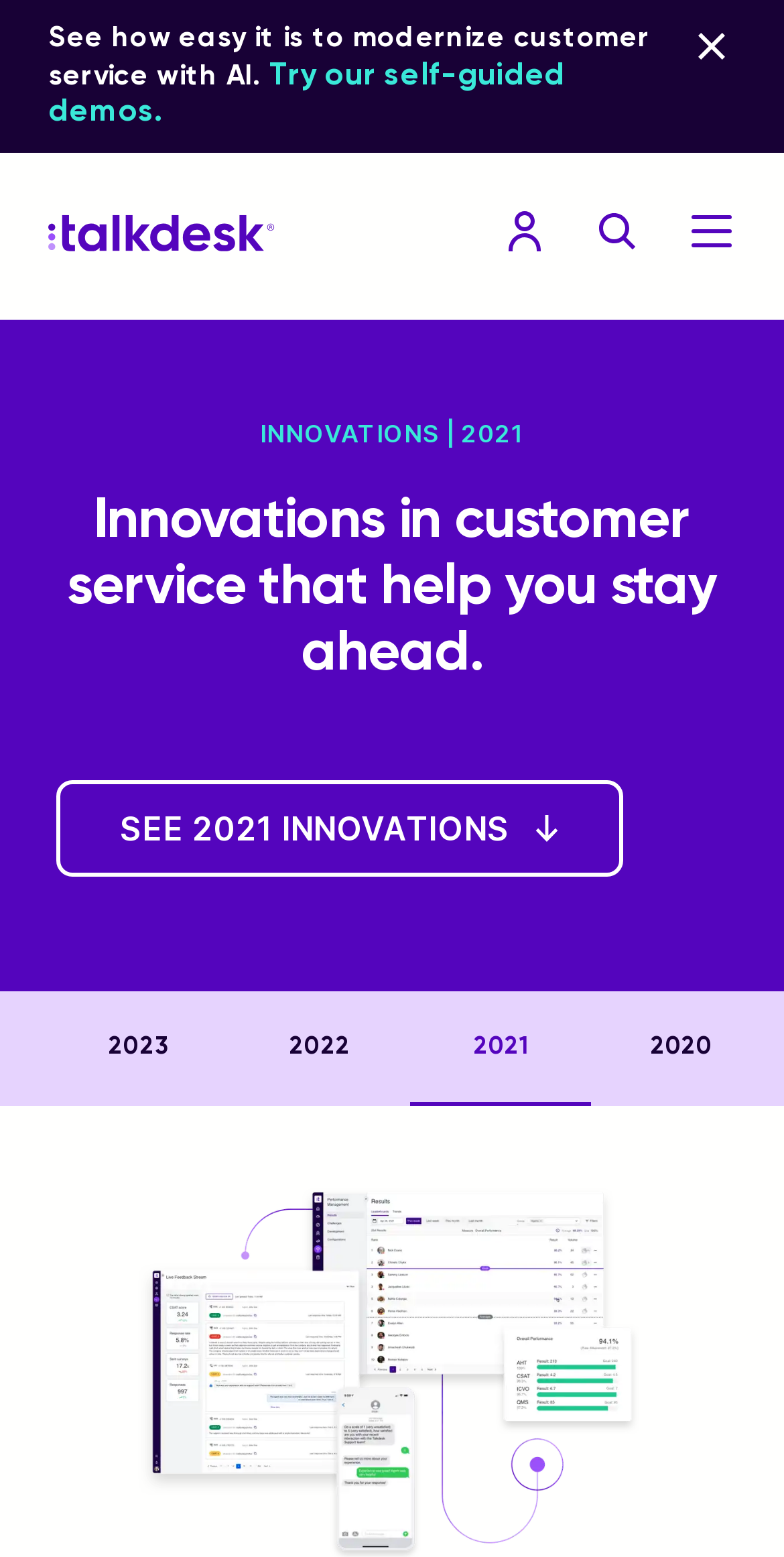Please find the bounding box coordinates of the clickable region needed to complete the following instruction: "Try the self-guided demos". The bounding box coordinates must consist of four float numbers between 0 and 1, i.e., [left, top, right, bottom].

[0.062, 0.014, 0.863, 0.057]